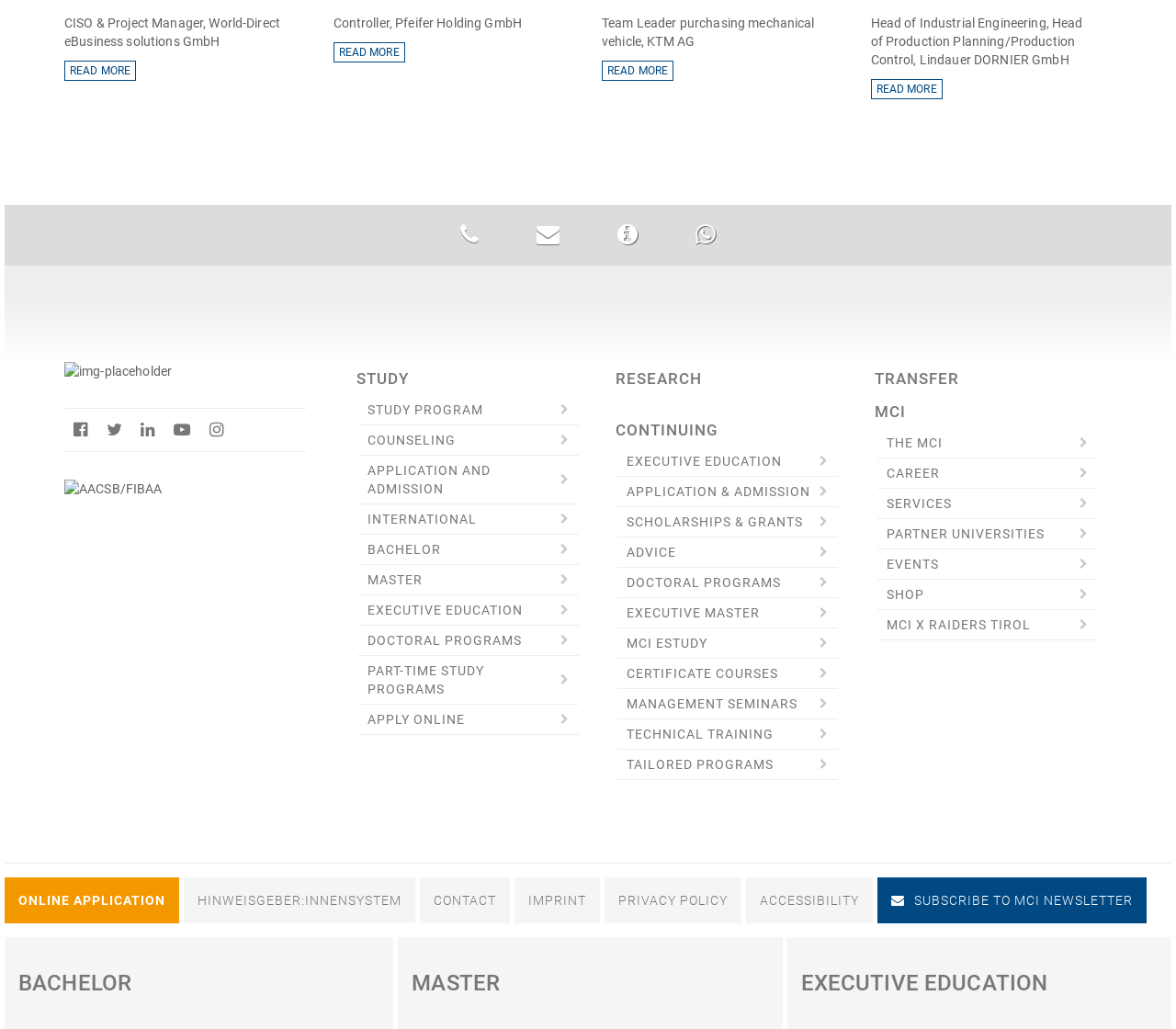By analyzing the image, answer the following question with a detailed response: What type of programs are listed under 'STUDY PROGRAM'

The links listed under 'STUDY PROGRAM' include 'BACHELOR', 'MASTER', 'EXECUTIVE EDUCATION', and others, which are types of academic programs.